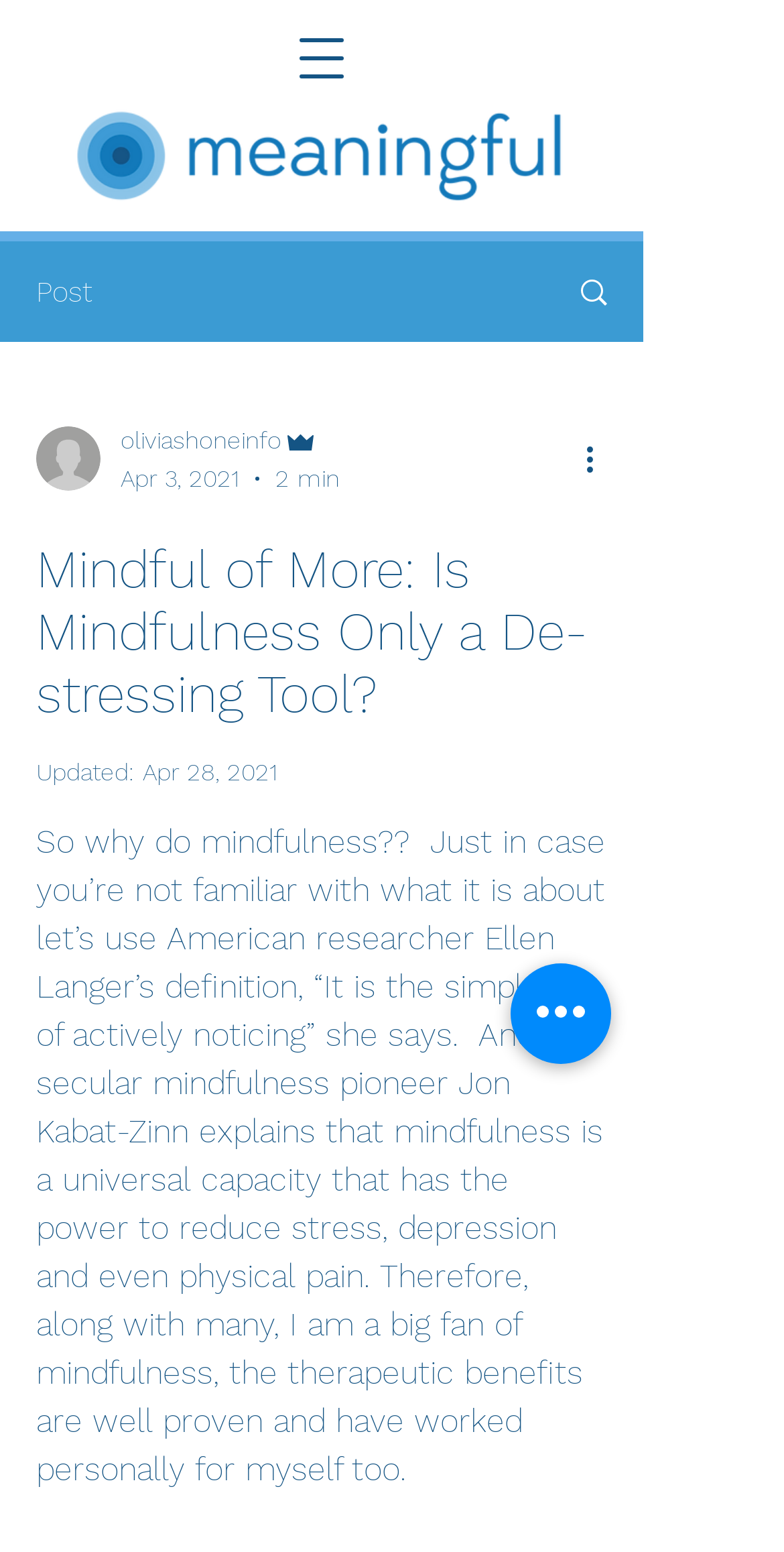Who defined mindfulness as 'the simple act of actively noticing'?
Could you answer the question in a detailed manner, providing as much information as possible?

I found the definition of mindfulness by reading the text which says 'let’s use American researcher Ellen Langer’s definition, “It is the simple act of actively noticing”'.